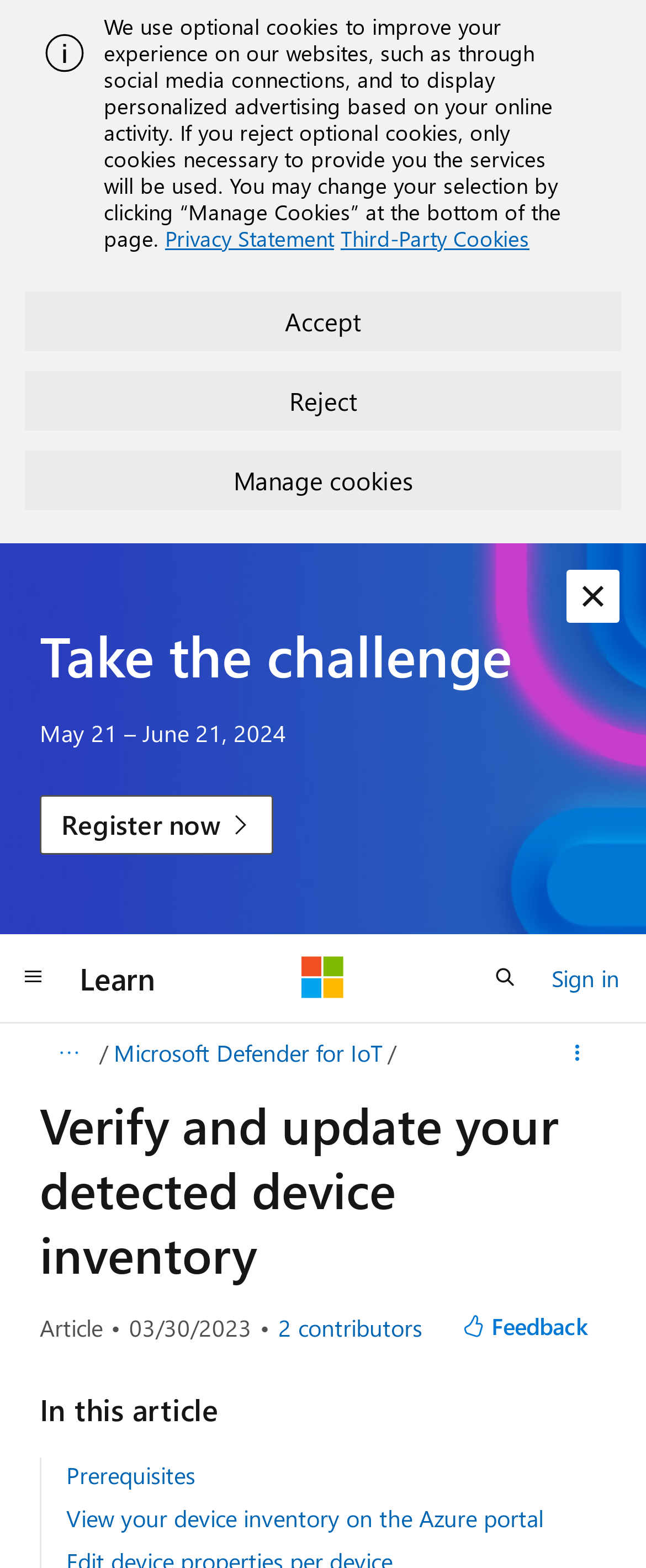Find and indicate the bounding box coordinates of the region you should select to follow the given instruction: "Register for the challenge".

[0.062, 0.507, 0.424, 0.545]